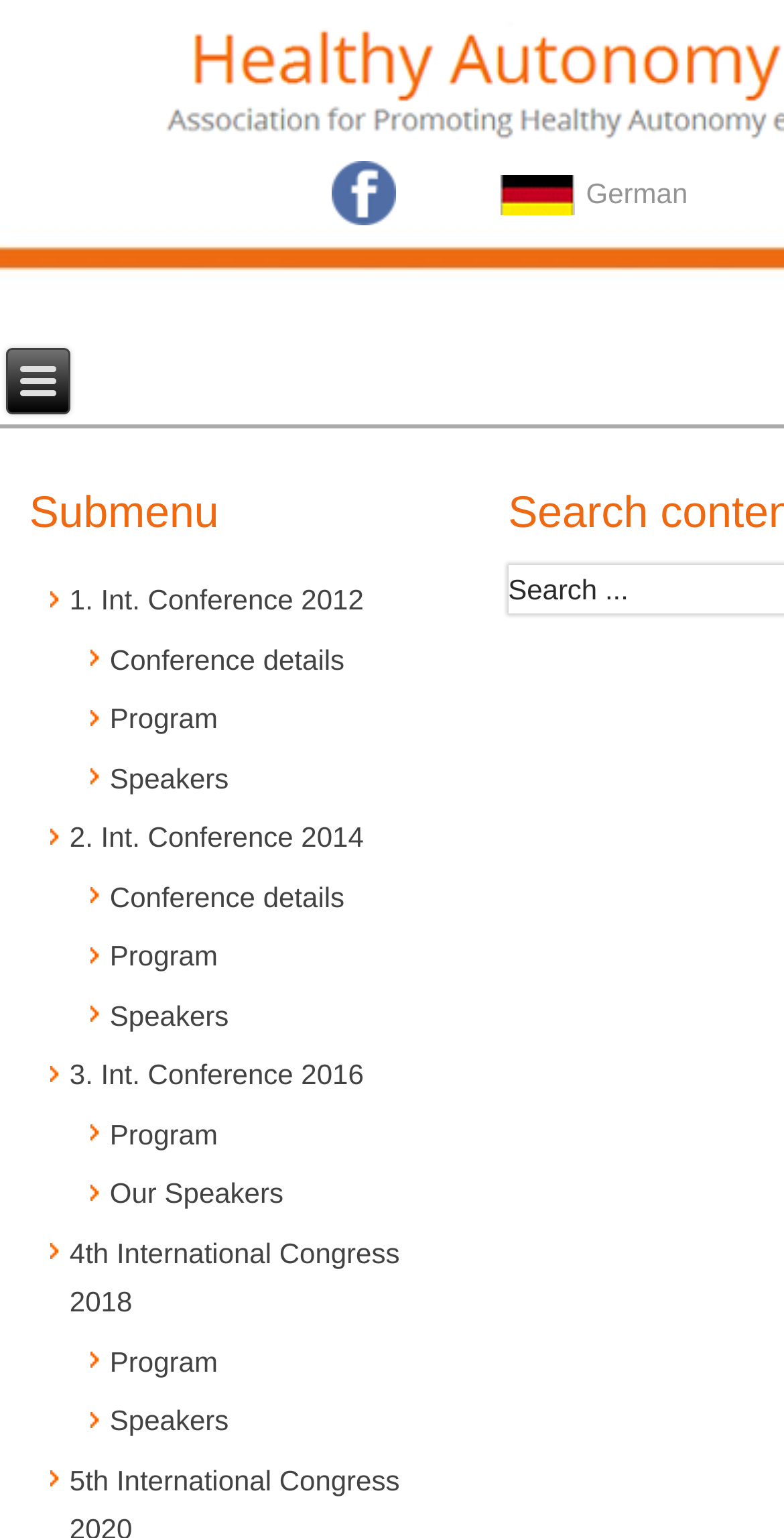Please identify the bounding box coordinates of the element that needs to be clicked to perform the following instruction: "view speakers of 1st international conference".

[0.14, 0.495, 0.292, 0.516]